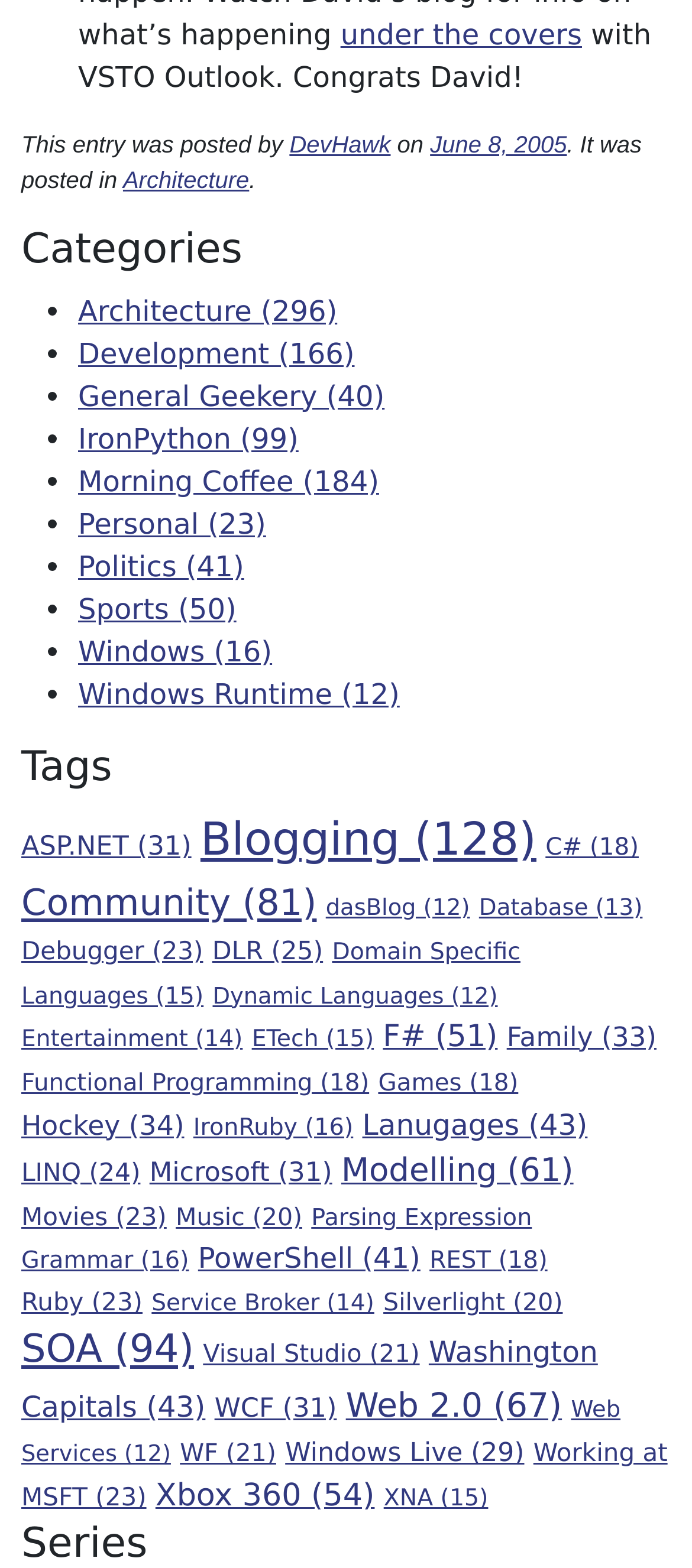Given the element description: "Site map", predict the bounding box coordinates of this UI element. The coordinates must be four float numbers between 0 and 1, given as [left, top, right, bottom].

None